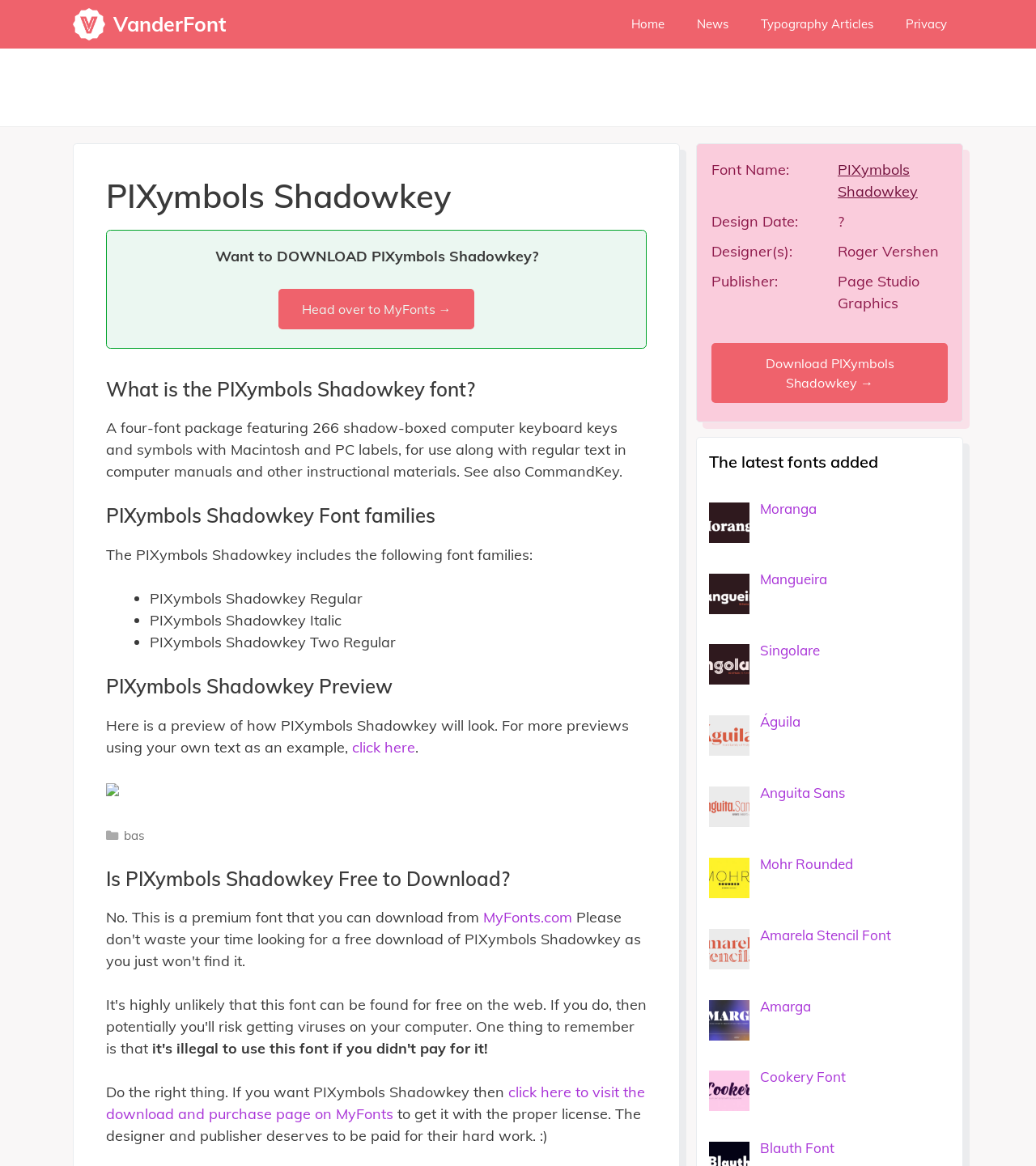Locate the bounding box coordinates of the clickable part needed for the task: "Click the 'Download PIXymbols Shadowkey →' button".

[0.687, 0.294, 0.915, 0.345]